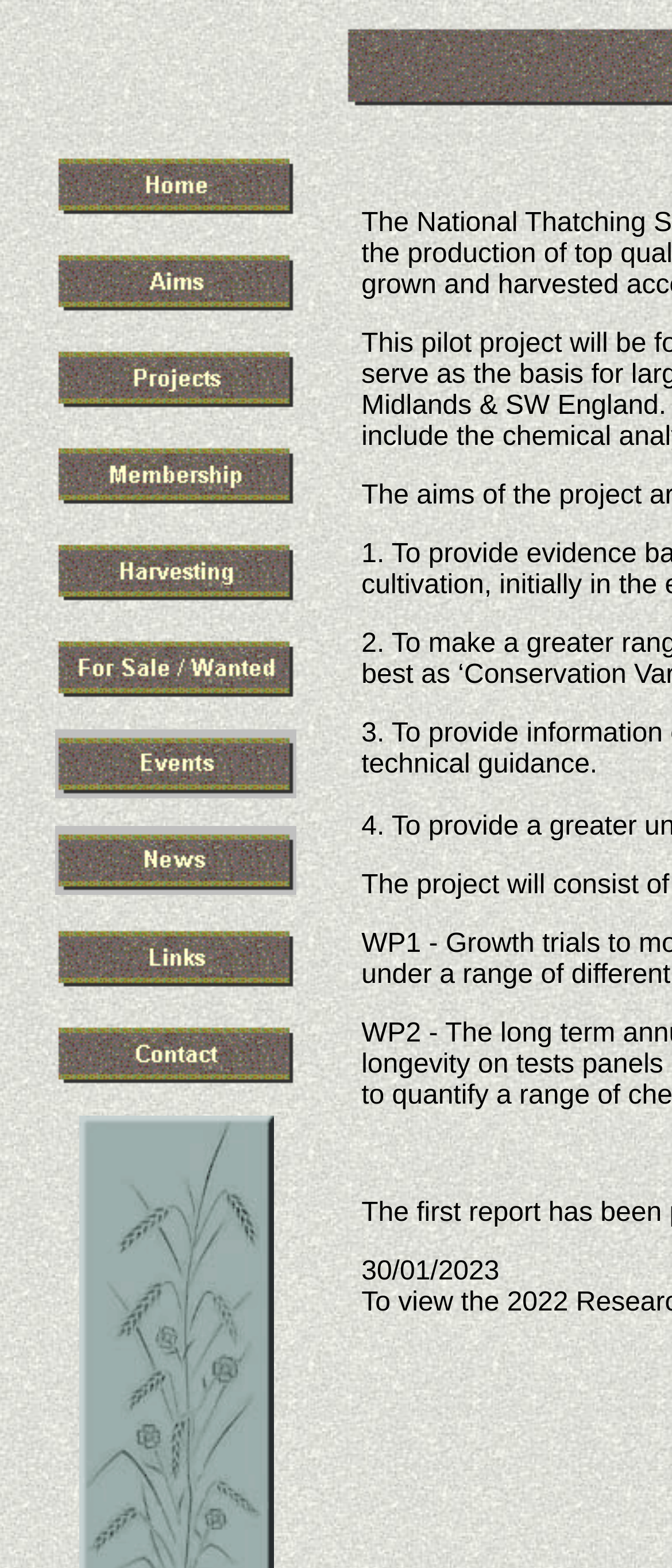Find the bounding box coordinates of the clickable area required to complete the following action: "Explore cievents' new online platform, cimeetings".

None